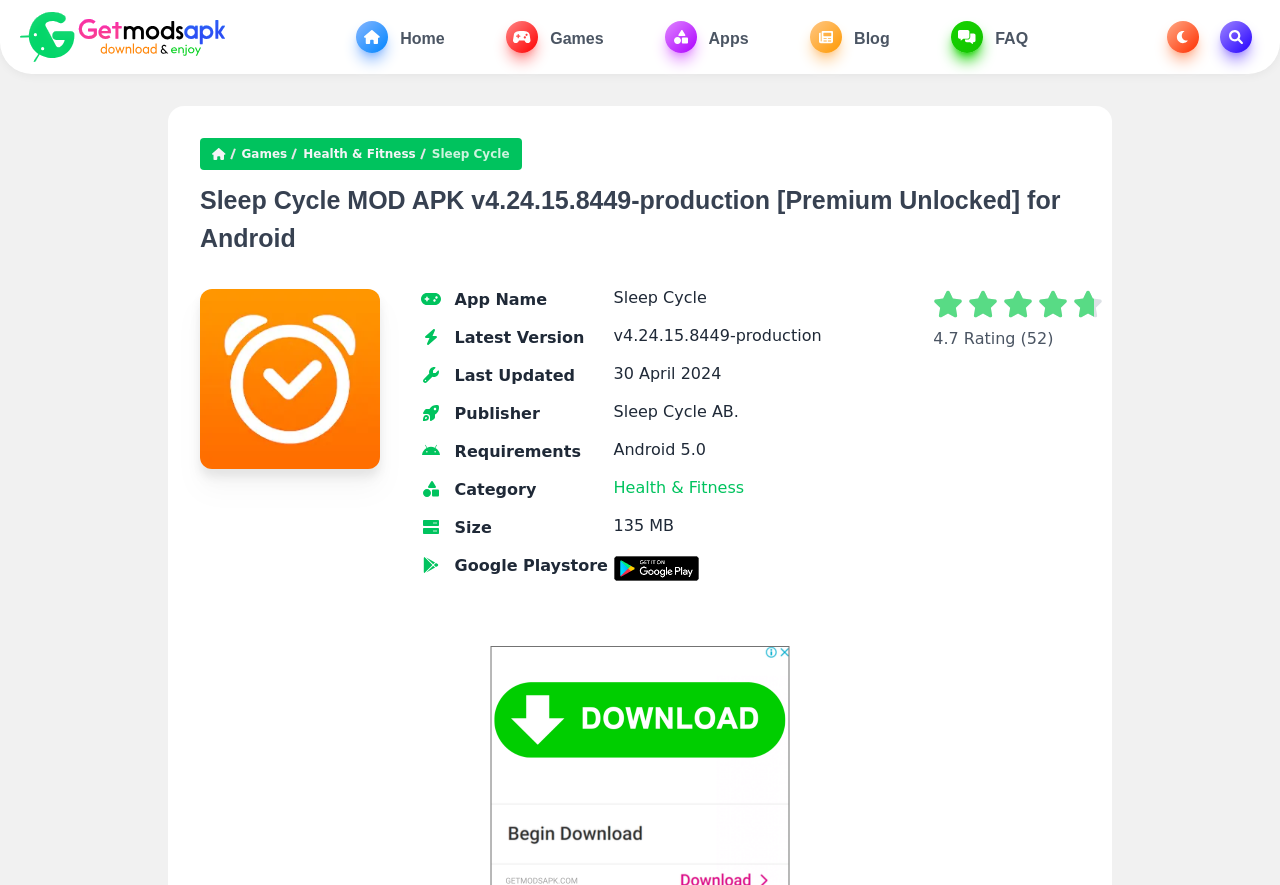Based on the element description "aria-label="Toggle Search" title="Toggle Search"", predict the bounding box coordinates of the UI element.

[0.953, 0.024, 0.978, 0.06]